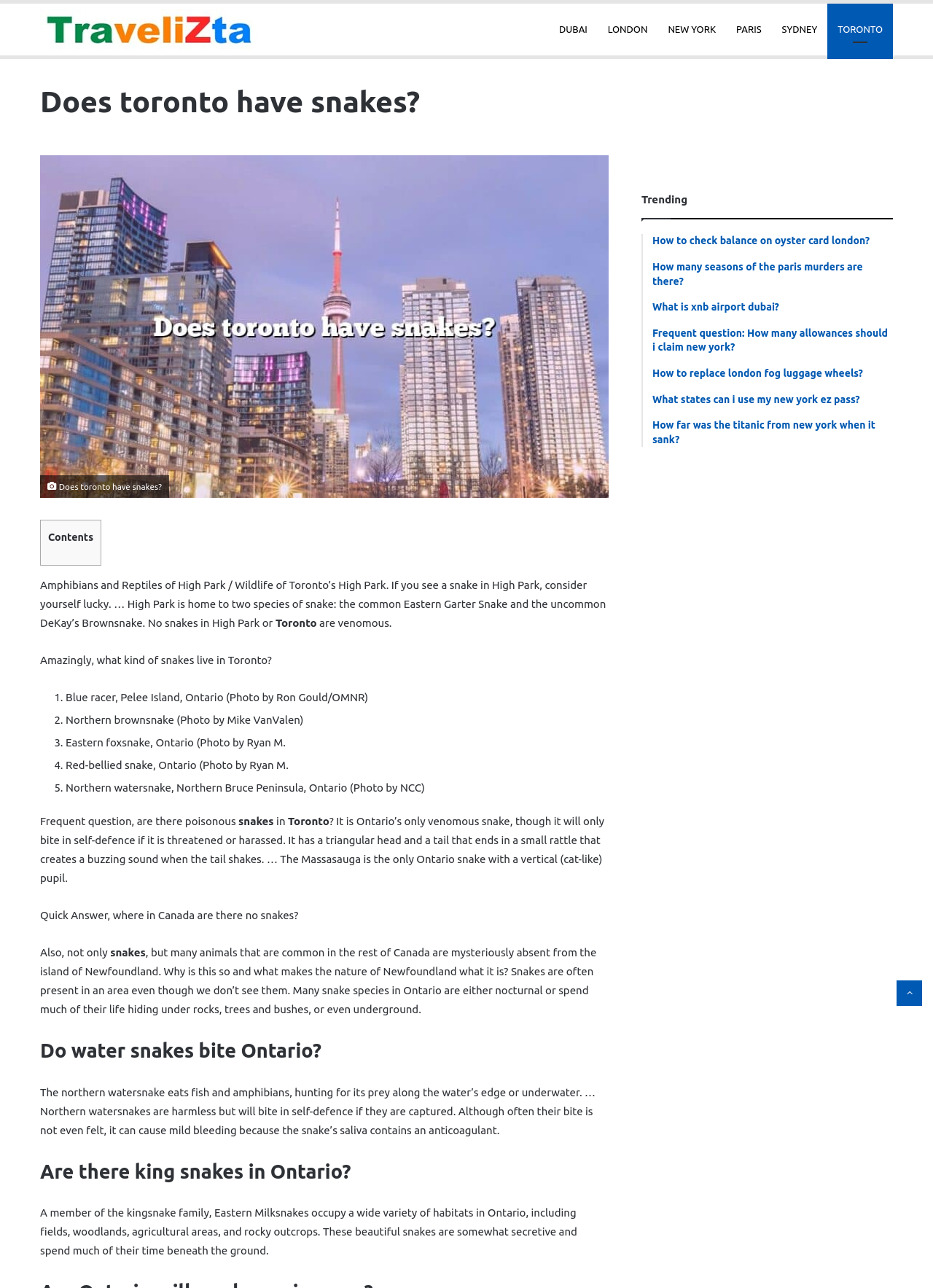Locate the bounding box coordinates of the area that needs to be clicked to fulfill the following instruction: "Click on the 'TraveliZta' link". The coordinates should be in the format of four float numbers between 0 and 1, namely [left, top, right, bottom].

[0.043, 0.007, 0.277, 0.039]